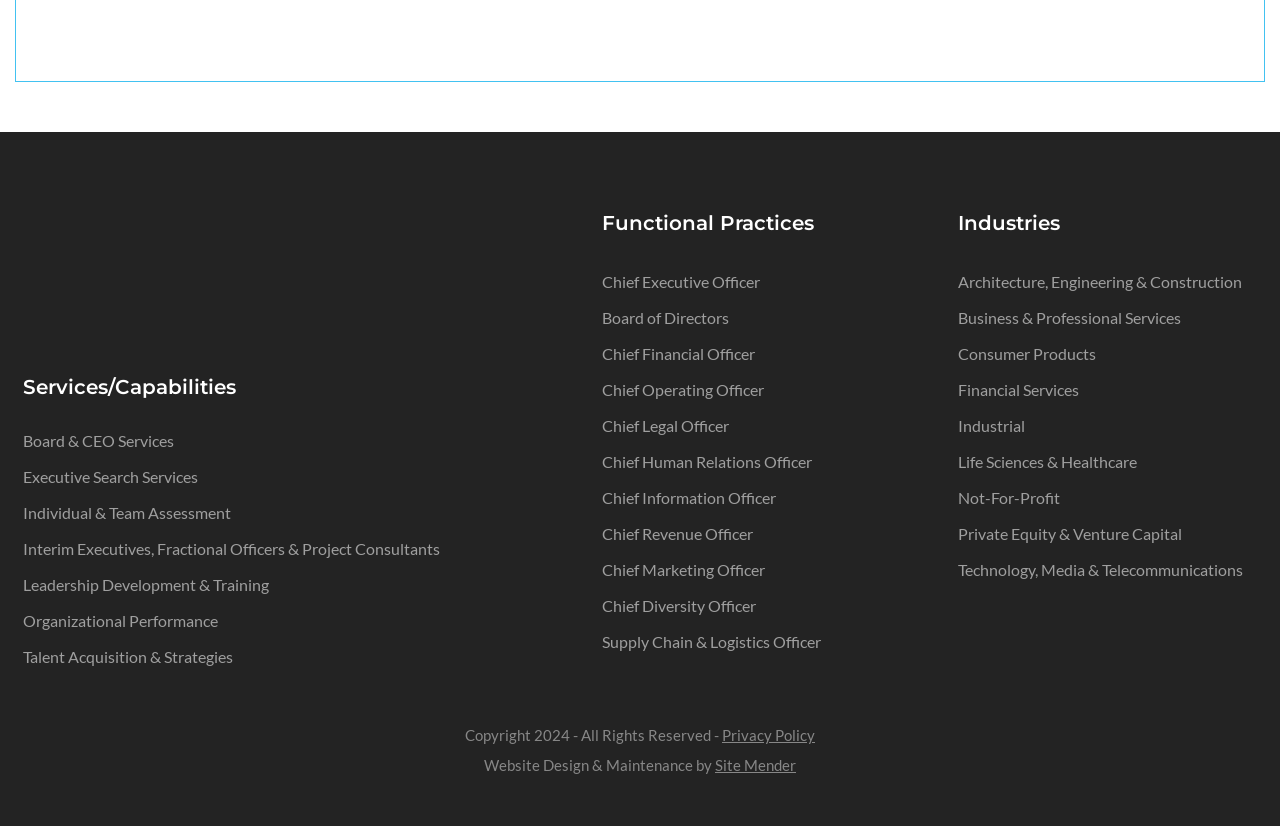What services does the company offer?
Using the image as a reference, answer with just one word or a short phrase.

Board & CEO Services, etc.